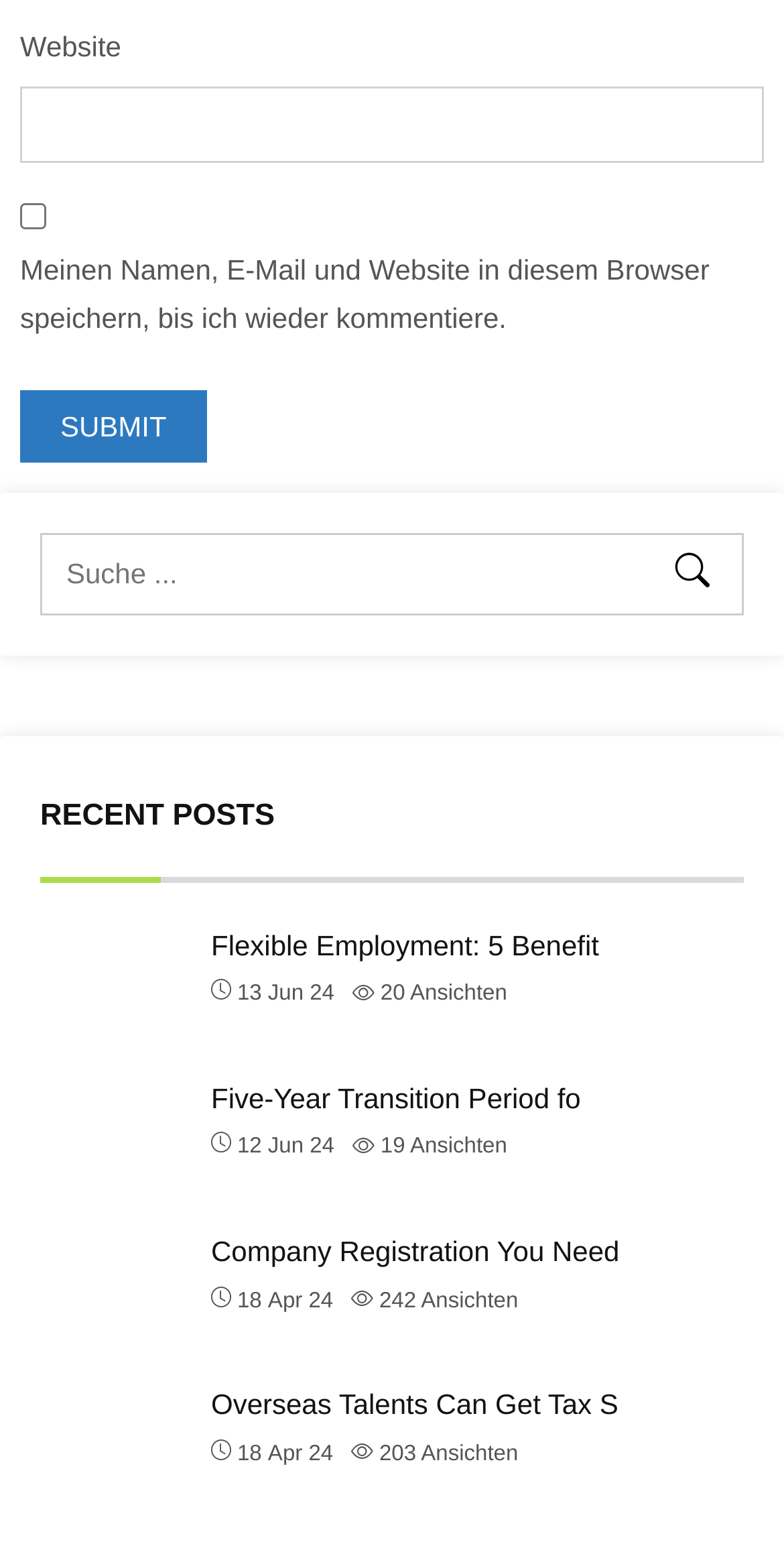Provide the bounding box coordinates of the HTML element described as: "Details". The bounding box coordinates should be four float numbers between 0 and 1, i.e., [left, top, right, bottom].

None